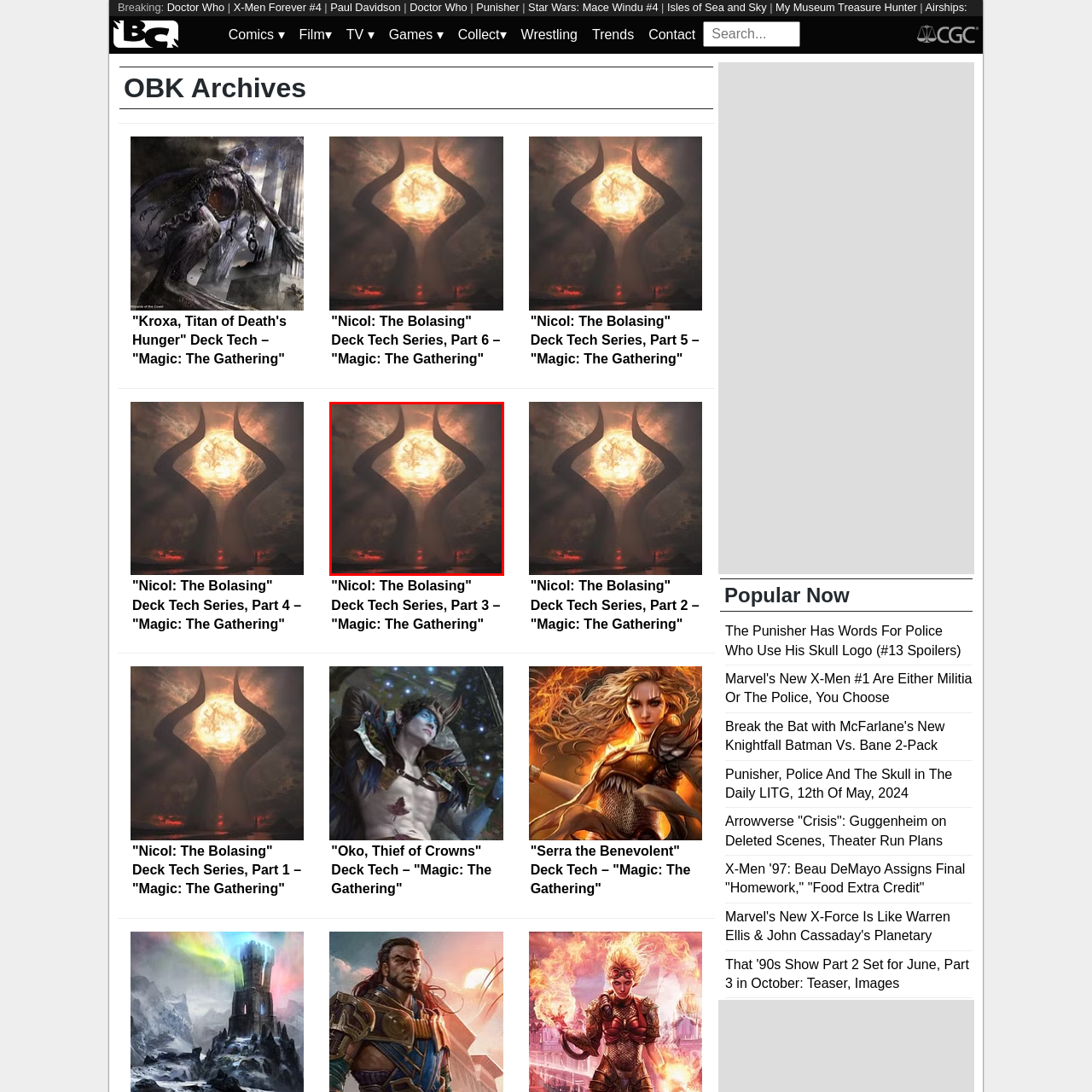Provide an elaborate description of the visual elements present in the image enclosed by the red boundary.

The image depicts a striking and atmospheric scene central to the world of "Magic: The Gathering," specifically related to the card "Nicol Bolas, the Deceiver." At the forefront, two imposing dark structures with a curved, horn-like appearance rise dramatically against a tumultuous sky. Radiating from behind these structures, a brilliant, fiery sun casts an ethereal glow, illuminating the surrounding clouds with hues of orange and red. This dramatic interplay of light and shadow creates a sense of tension and grandeur, fitting for a character known as a powerful dragon planeswalker in the game's lore. The overall composition evokes an epic and otherworldly feeling, encapsulating the mystique and power associated with Nicol Bolas.